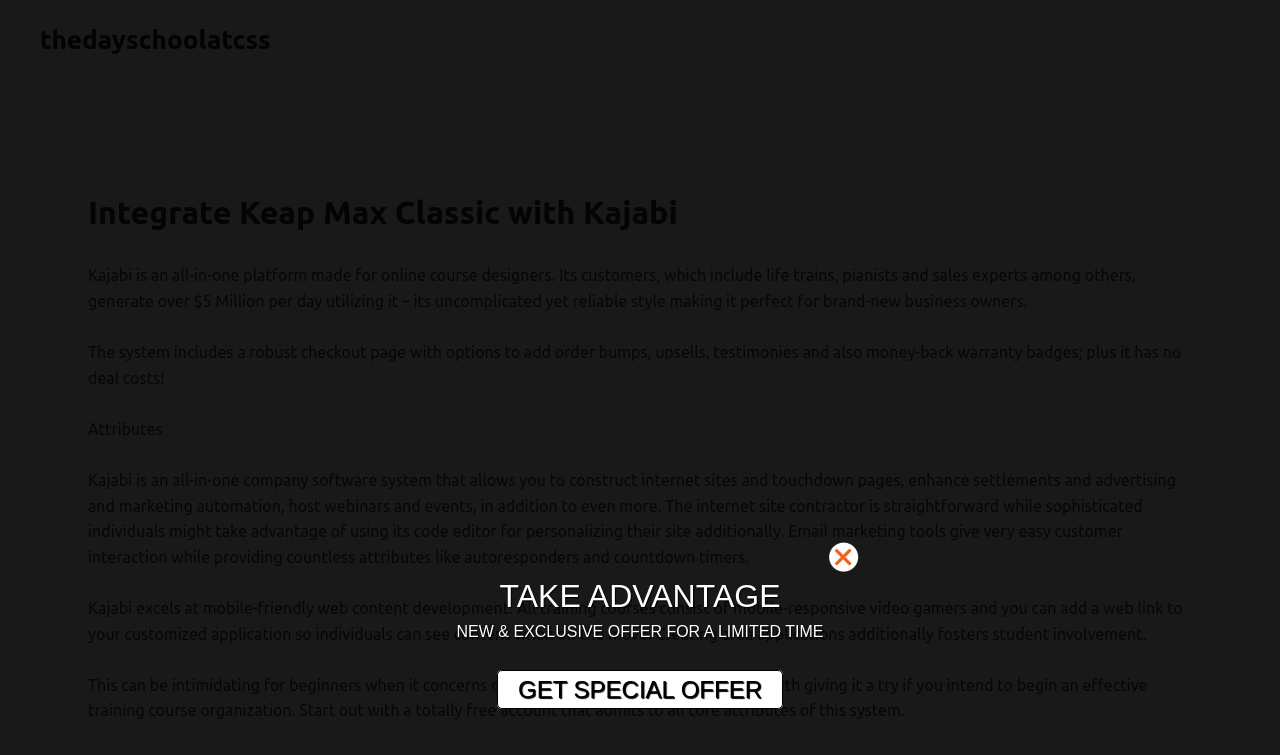Identify the first-level heading on the webpage and generate its text content.

Integrate Keap Max Classic with Kajabi